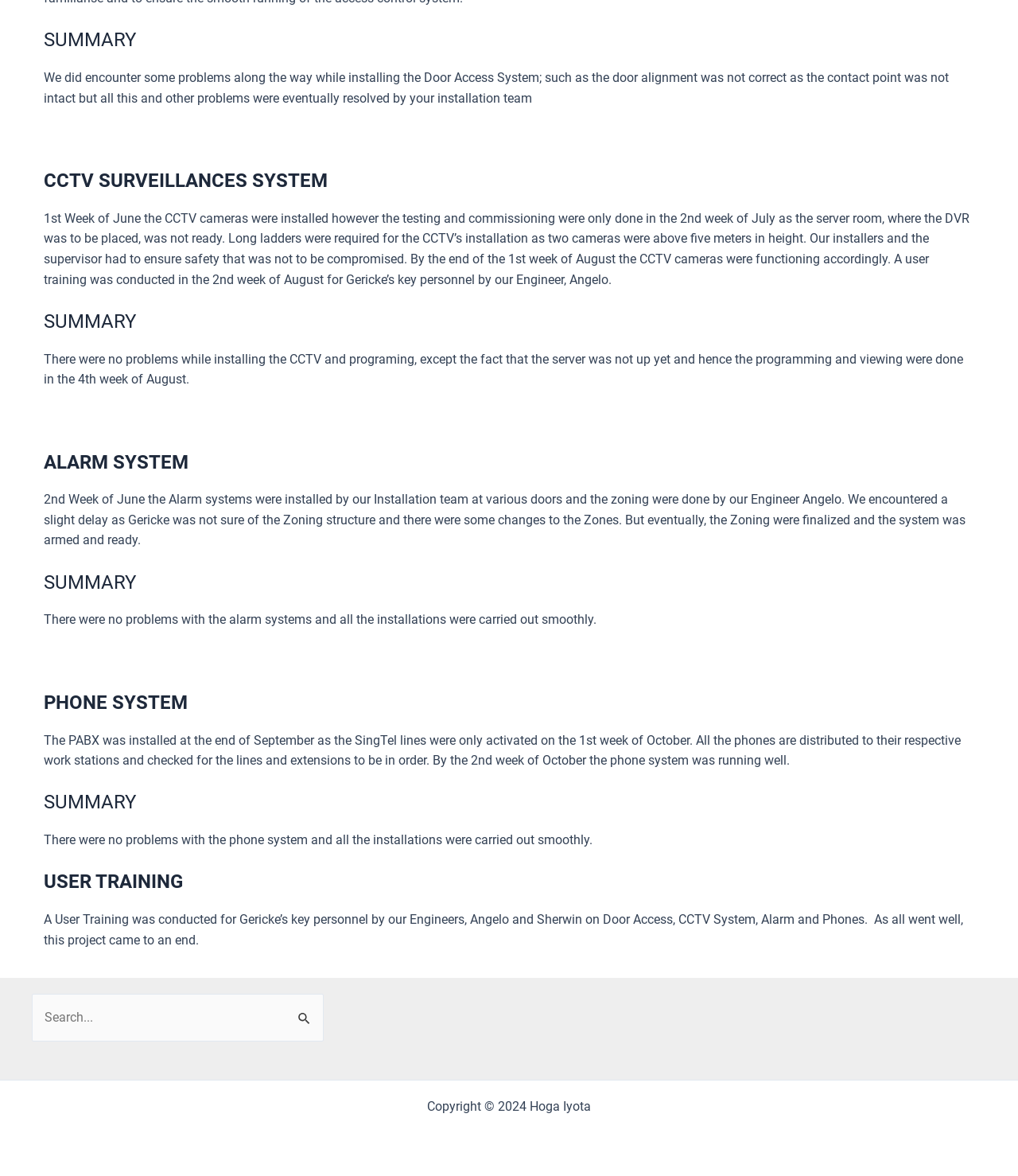What is the main topic of this webpage?
Please provide a comprehensive and detailed answer to the question.

Based on the headings and content of the webpage, it appears to be a report or summary of the installation of various systems, including door access, CCTV surveillance, alarm, and phone systems.